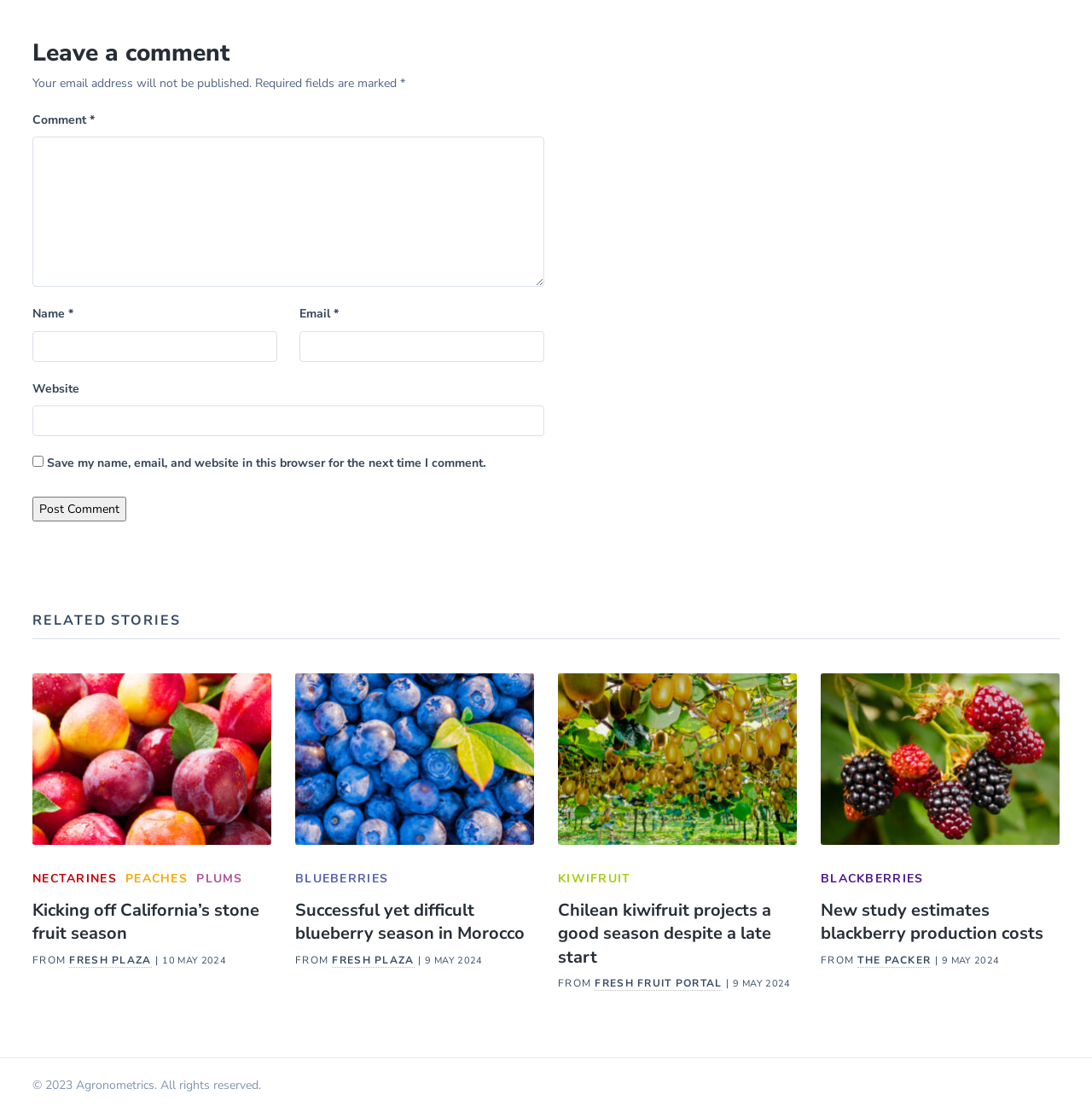Using a single word or phrase, answer the following question: 
What is the date of the latest article?

10 MAY 2024